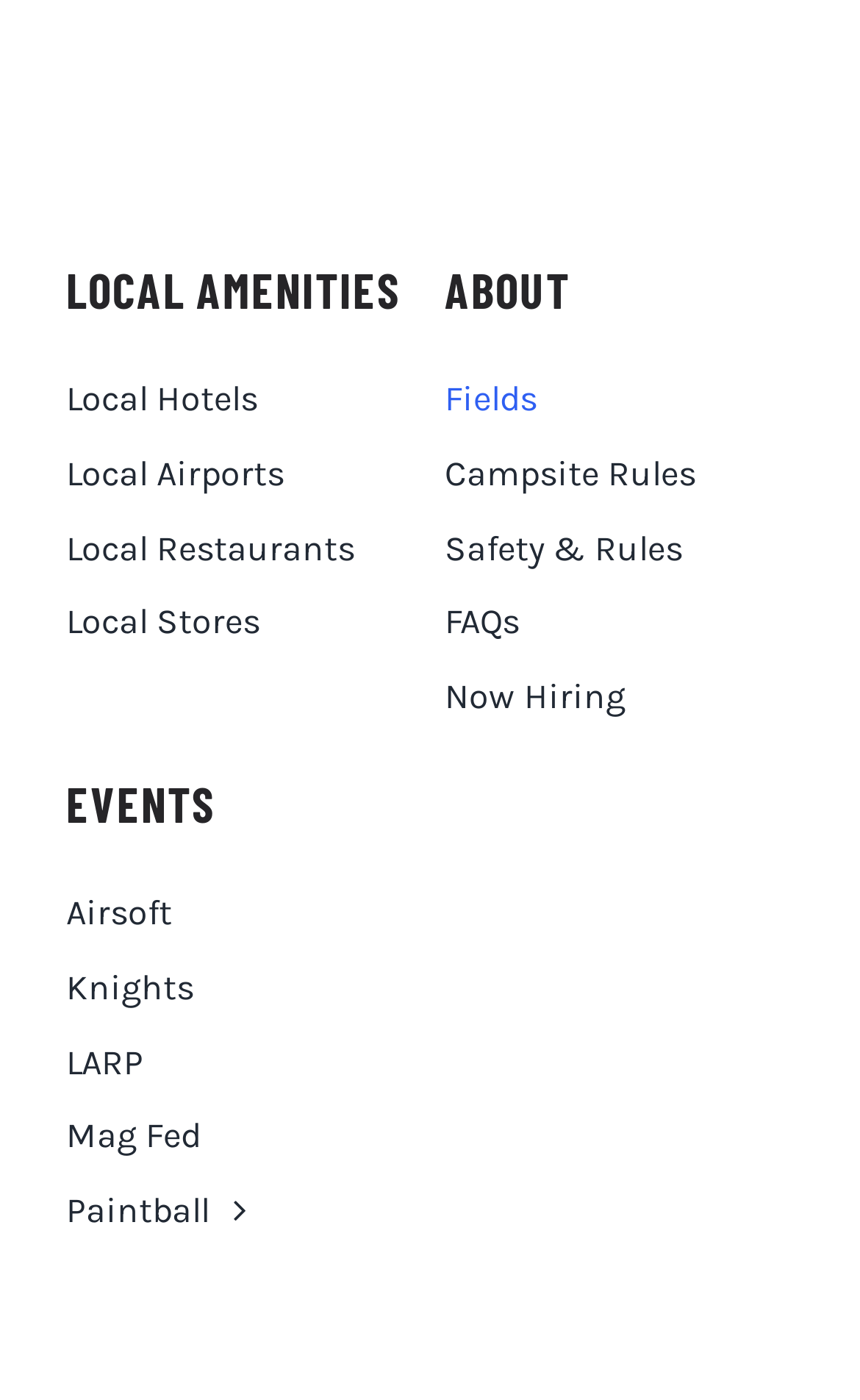Please find the bounding box coordinates of the clickable region needed to complete the following instruction: "visit Avada Esports". The bounding box coordinates must consist of four float numbers between 0 and 1, i.e., [left, top, right, bottom].

[0.077, 0.037, 0.483, 0.067]